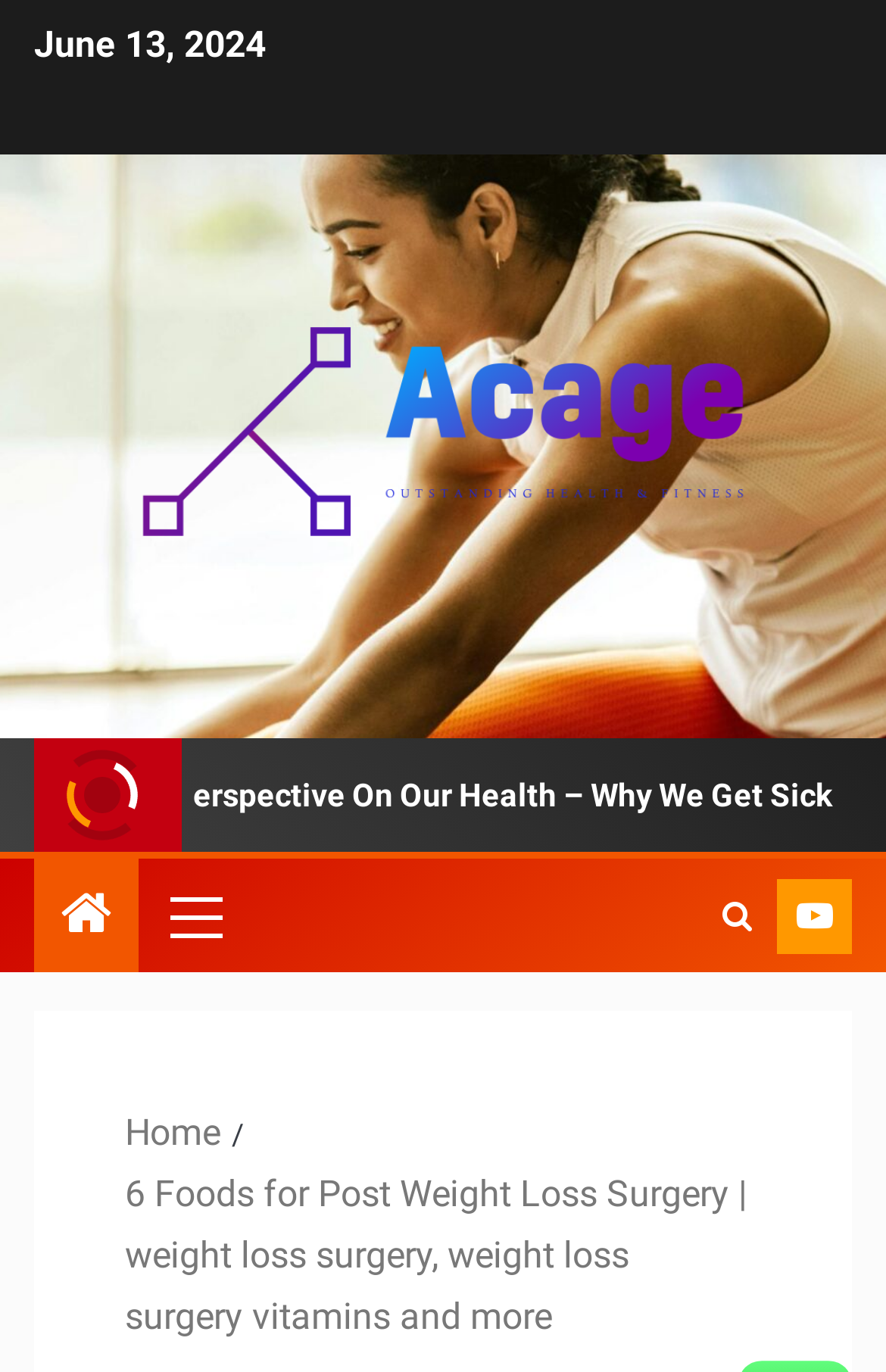What is the icon on the right side of the webpage?
Using the image as a reference, give an elaborate response to the question.

The icon on the right side of the webpage is 'uf002', which is a Unicode character.